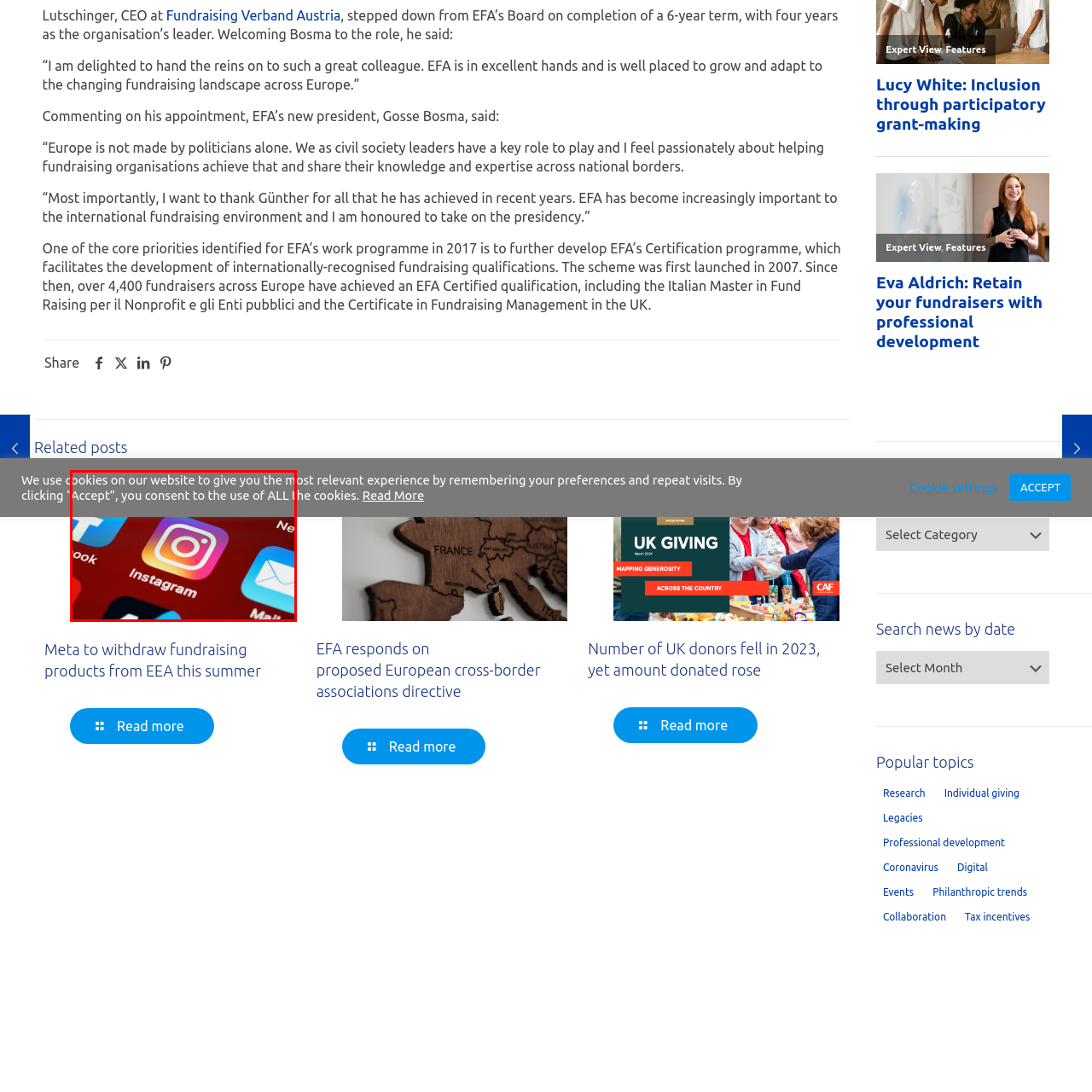Give a comprehensive description of the picture highlighted by the red border.

The image prominently features a smartphone screen displaying a selection of social media app icons. Notably, the vibrant Instagram logo stands out in the center, characterized by its multicolored gradient and recognizable camera design, situated alongside icons for Facebook and email. The background is a deep red, which enhances the visibility of these colorful app logos. This visual arrangement highlights the significance of social media platforms in contemporary communication and connectivity.